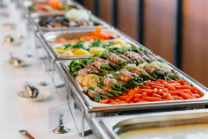Refer to the image and provide an in-depth answer to the question: 
What is the color of the carrots in the image?

The caption specifically describes the carrots as bright orange, indicating their vibrant color in the image.